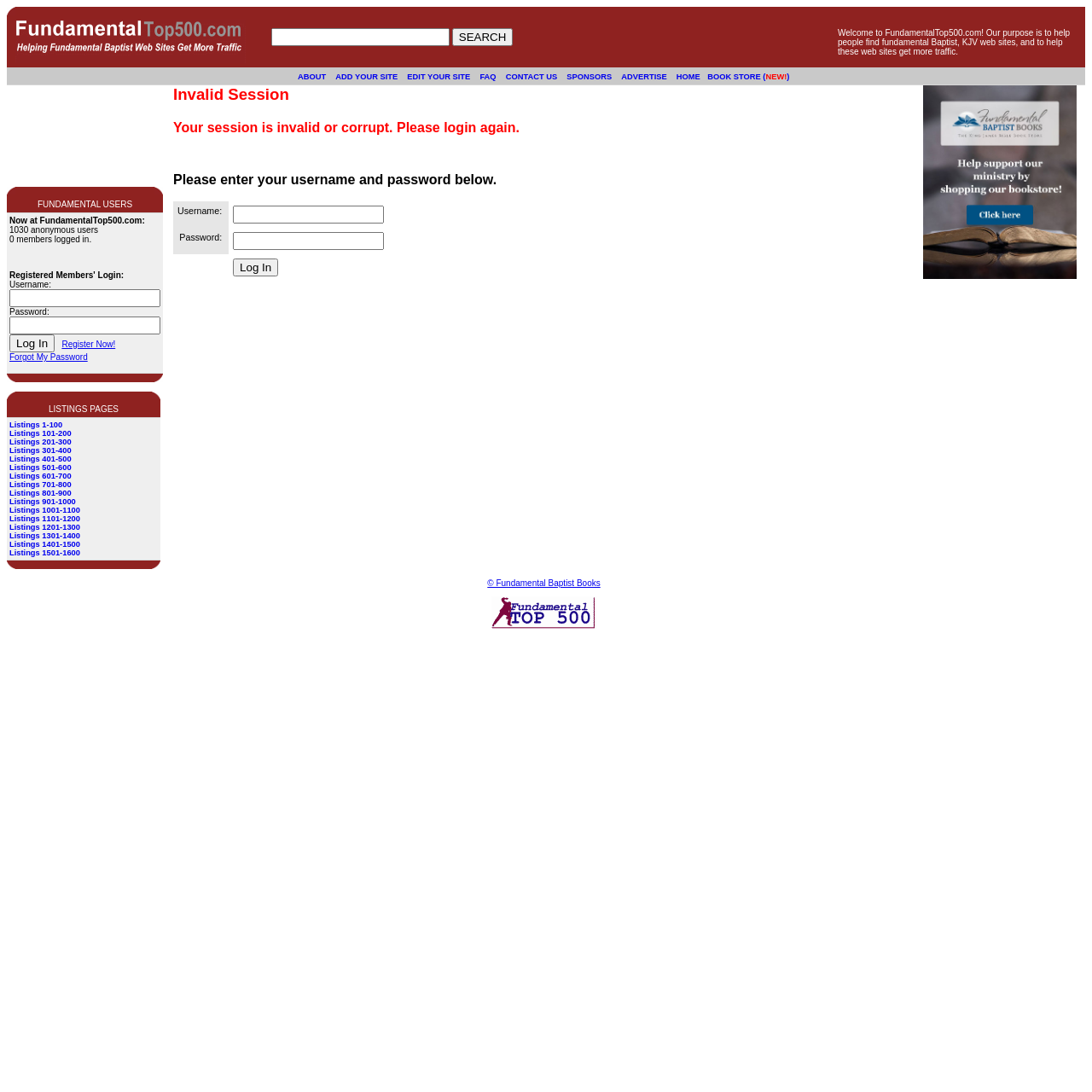What is the function of the 'SEARCH' button? Refer to the image and provide a one-word or short phrase answer.

Search the website